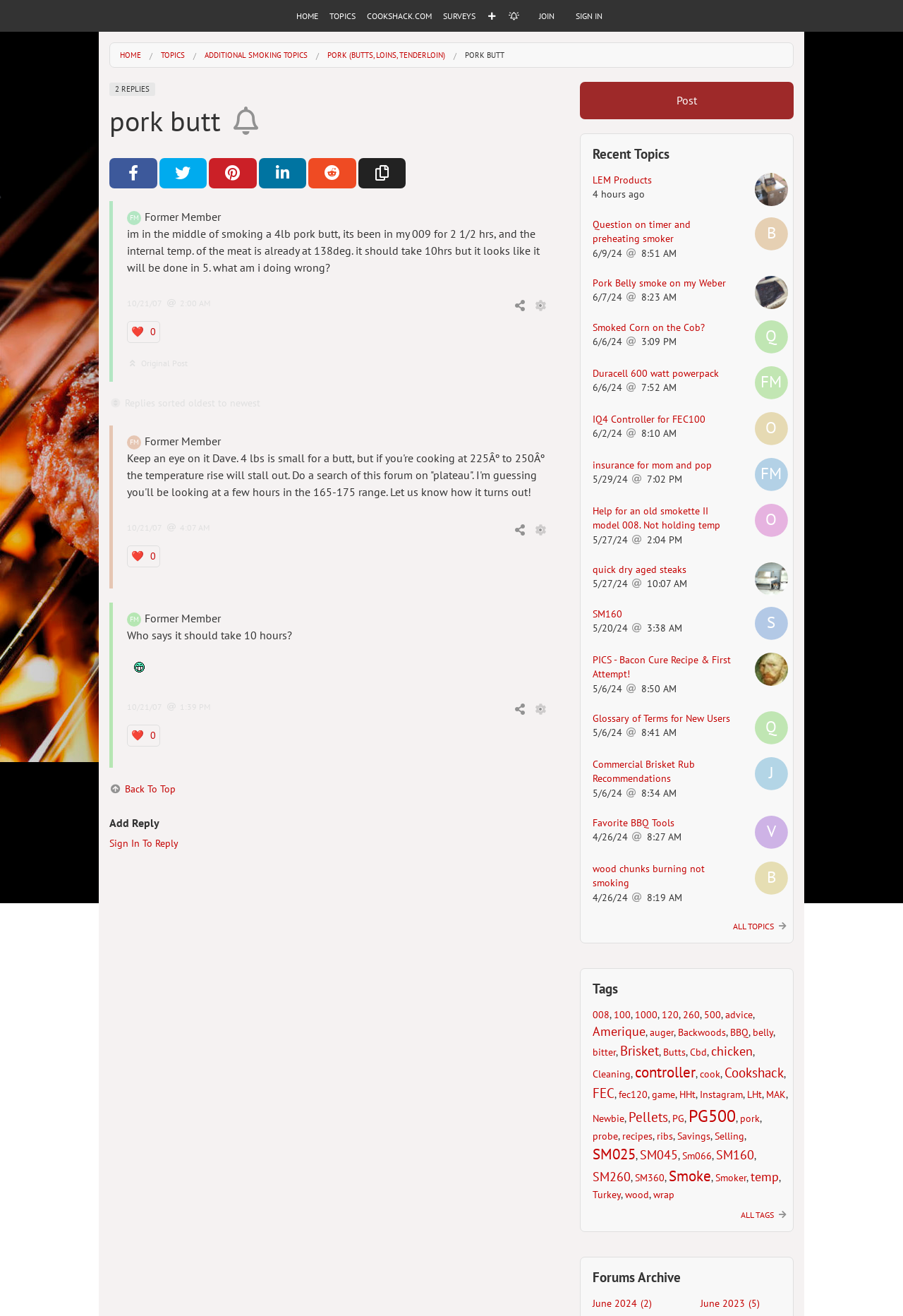What is the purpose of the buttons at the bottom of the webpage?
Please give a detailed and elaborate answer to the question.

The webpage has buttons with images of social media platforms such as Facebook, Twitter, Pinterest, LinkedIn, and Reddit, along with a 'Copy Link to Topic' button, indicating that the purpose of these buttons is to share the topic on social media or copy the link to the topic.